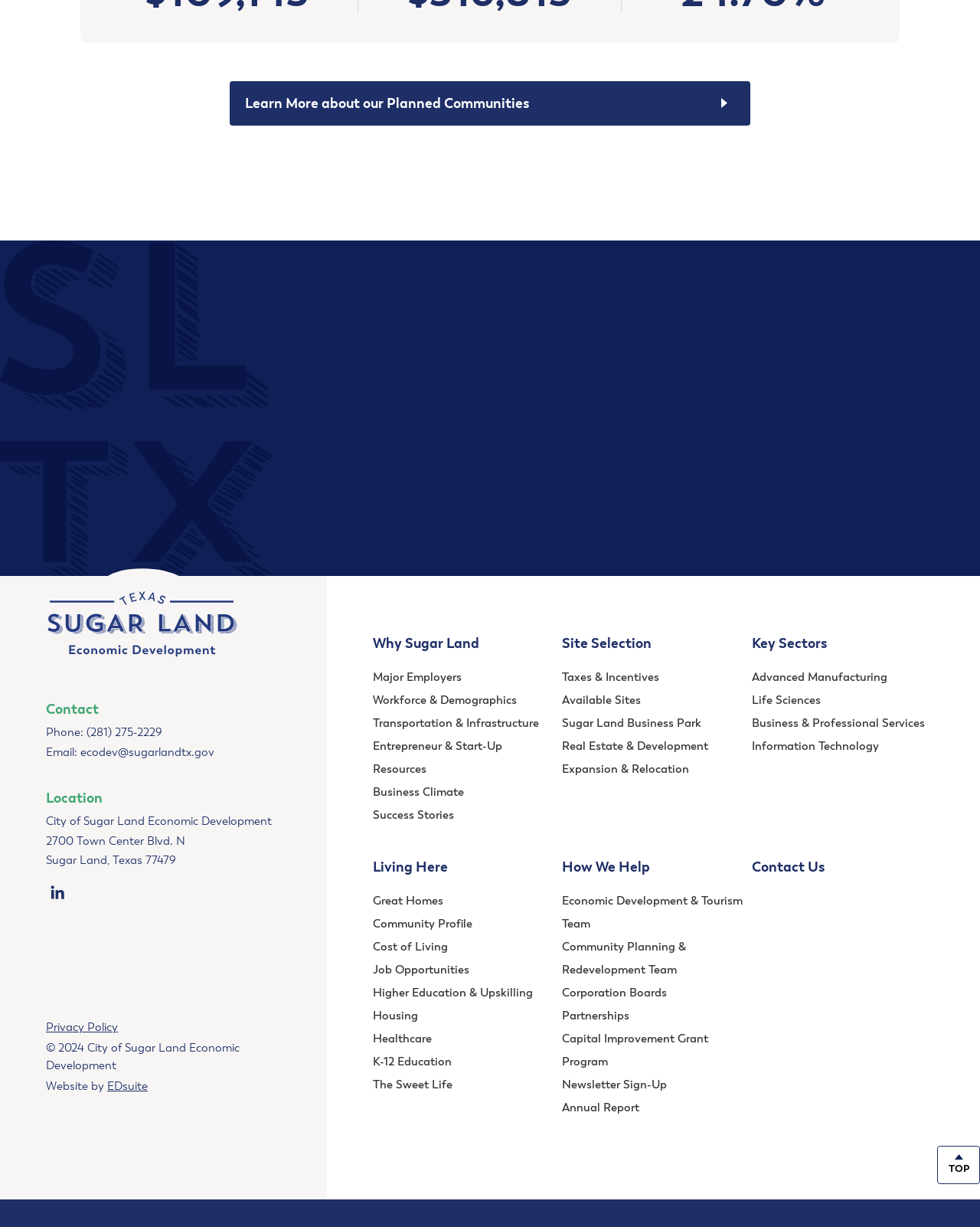Determine the bounding box coordinates (top-left x, top-left y, bottom-right x, bottom-right y) of the UI element described in the following text: Business & Professional Services

[0.767, 0.583, 0.944, 0.595]